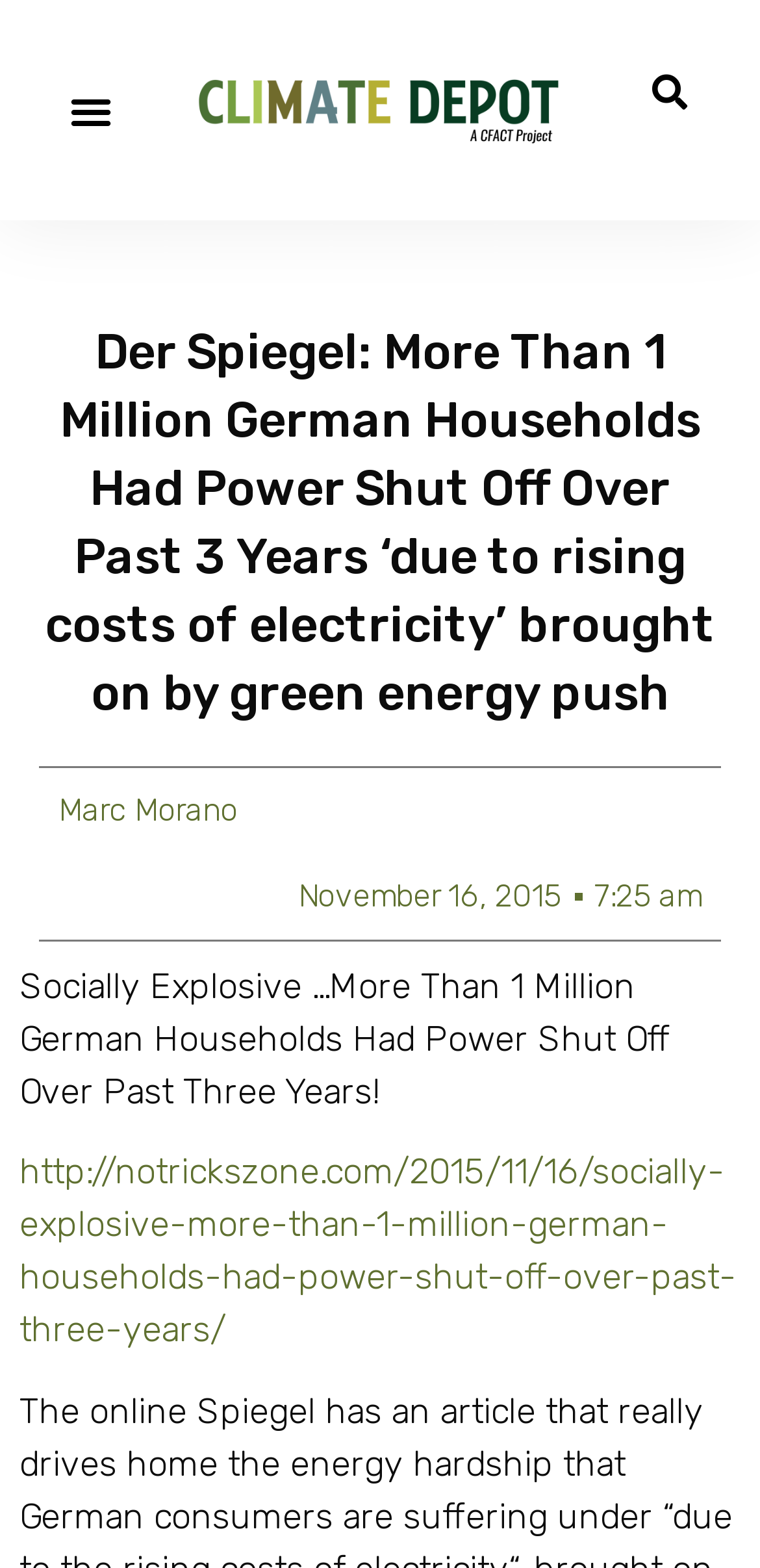Find the bounding box of the element with the following description: "November 16, 2015". The coordinates must be four float numbers between 0 and 1, formatted as [left, top, right, bottom].

[0.392, 0.557, 0.738, 0.587]